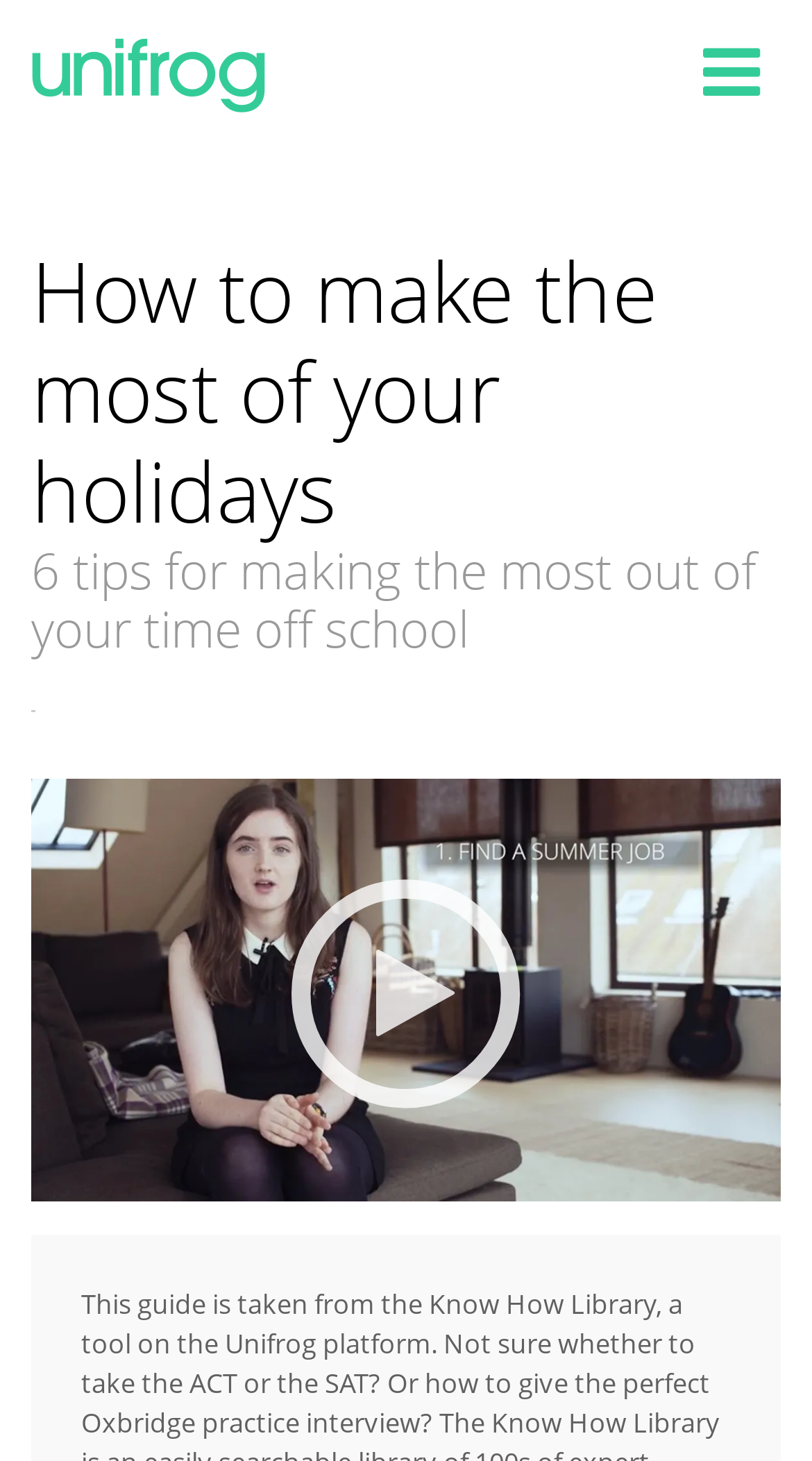From the screenshot, find the bounding box of the UI element matching this description: "unifrog". Supply the bounding box coordinates in the form [left, top, right, bottom], each a float between 0 and 1.

[0.038, 0.0, 0.5, 0.096]